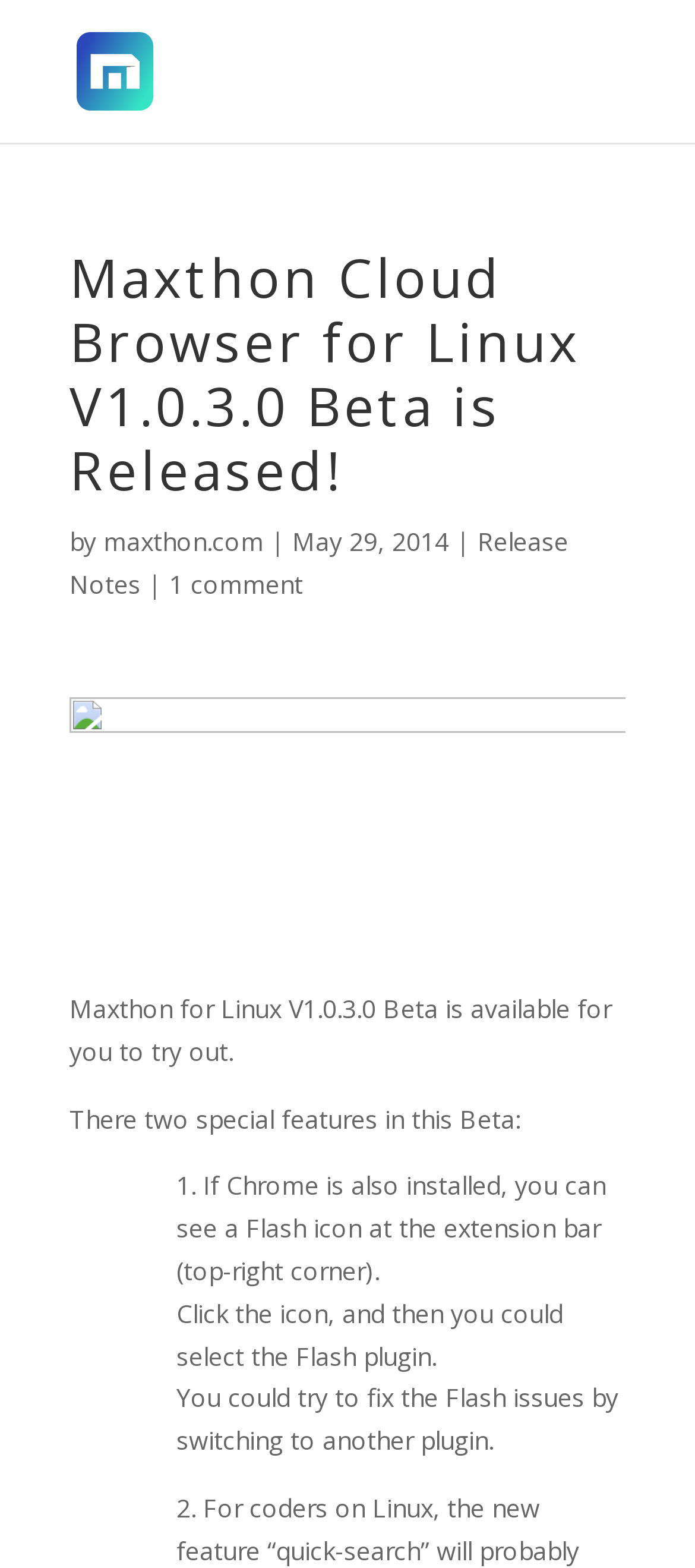What is the date of the release?
Make sure to answer the question with a detailed and comprehensive explanation.

I found the answer by looking at the StaticText element with the text 'May 29, 2014'. The date of the release is explicitly mentioned in the text.